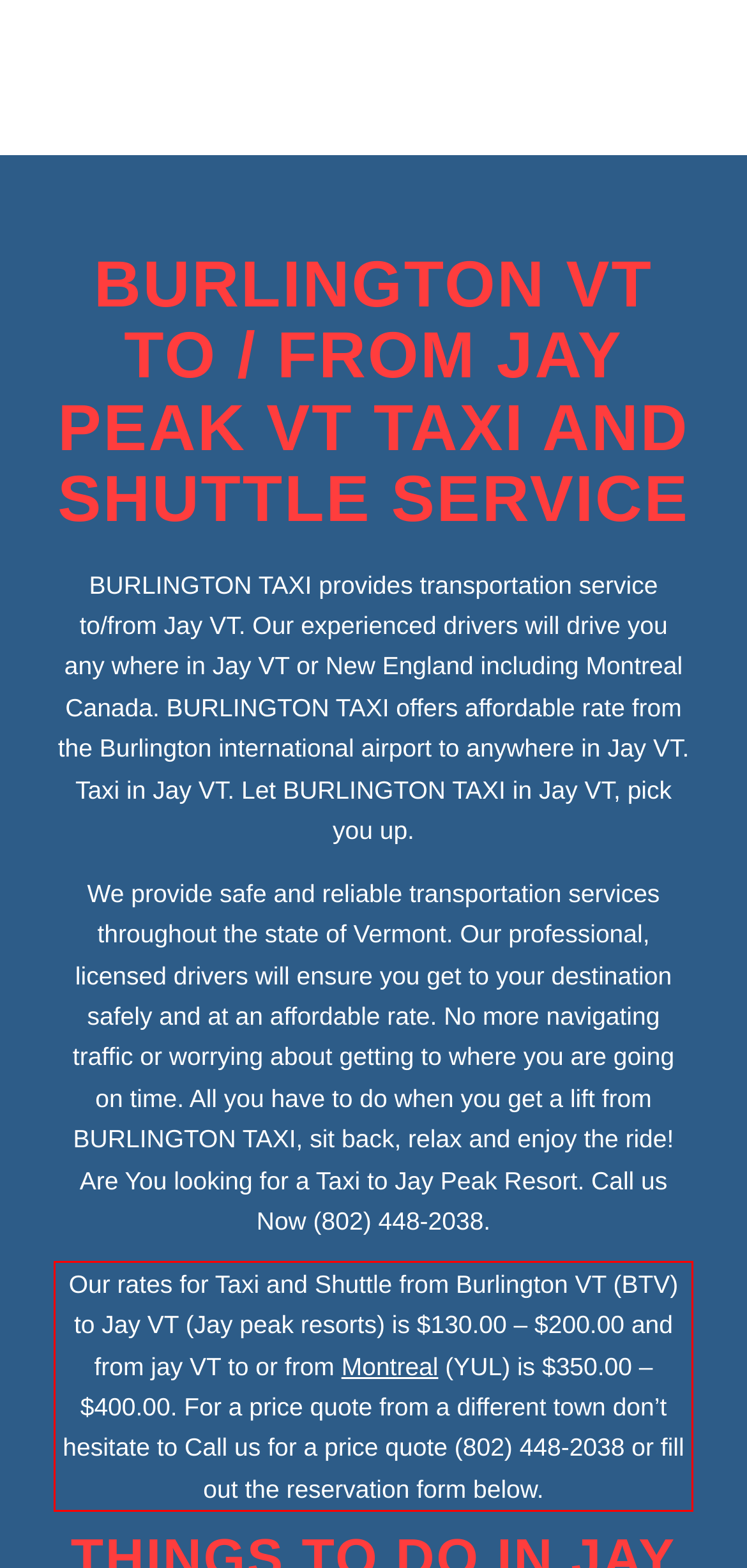Please look at the screenshot provided and find the red bounding box. Extract the text content contained within this bounding box.

Our rates for Taxi and Shuttle from Burlington VT (BTV) to Jay VT (Jay peak resorts) is $130.00 – $200.00 and from jay VT to or from Montreal (YUL) is $350.00 – $400.00. For a price quote from a different town don’t hesitate to Call us for a price quote (802) 448-2038 or fill out the reservation form below.